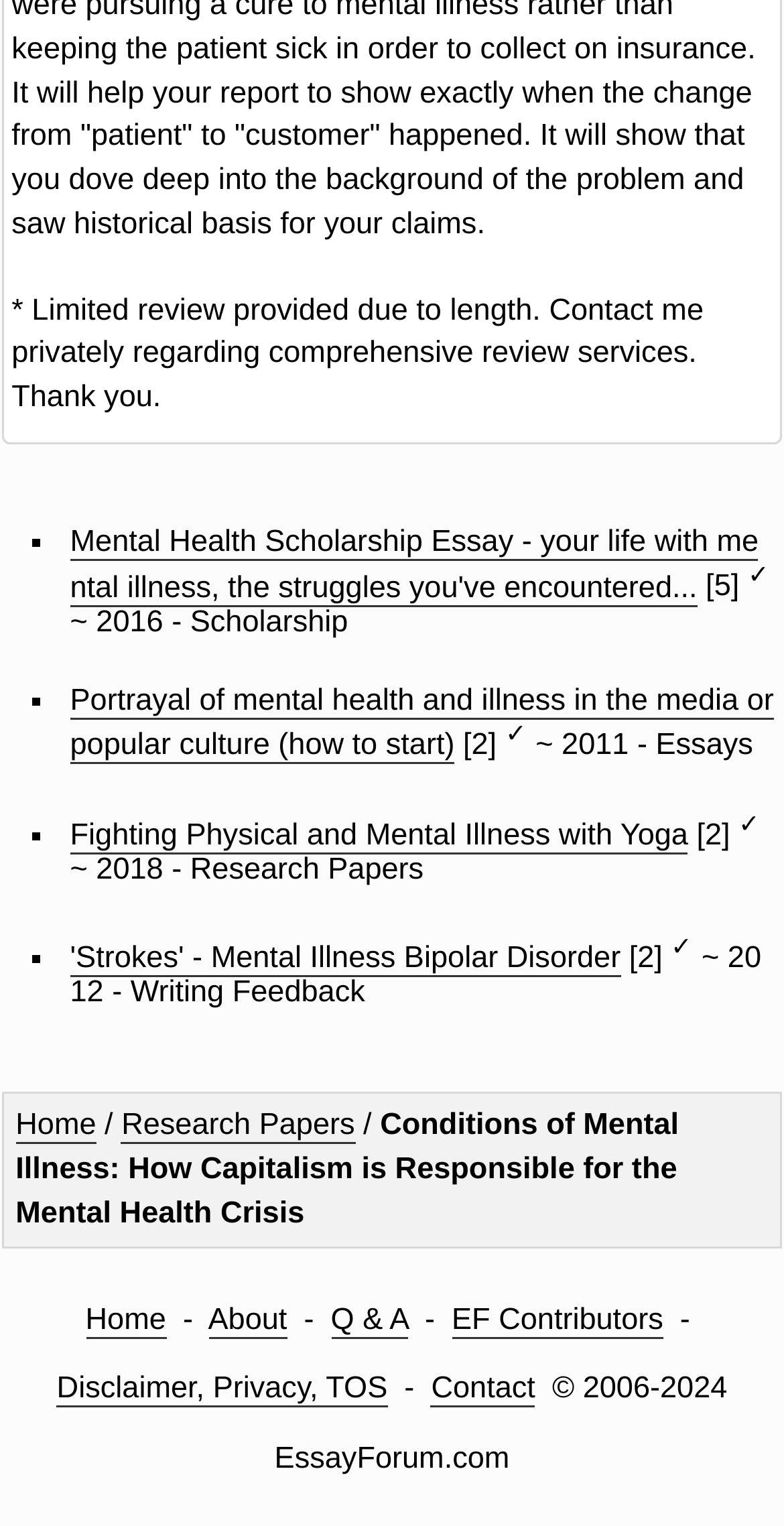Locate the bounding box coordinates of the area you need to click to fulfill this instruction: 'Contact the author'. The coordinates must be in the form of four float numbers ranging from 0 to 1: [left, top, right, bottom].

[0.55, 0.899, 0.683, 0.923]